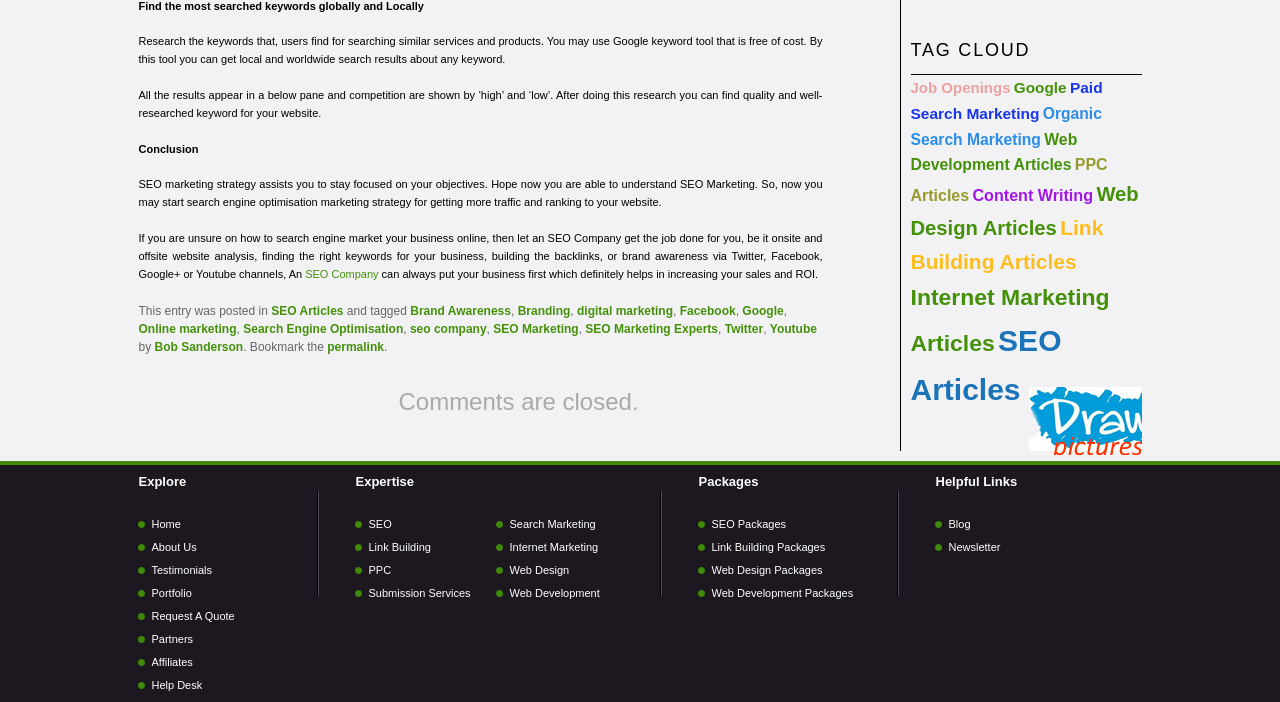Identify the bounding box coordinates for the region of the element that should be clicked to carry out the instruction: "Click on 'SEO Company'". The bounding box coordinates should be four float numbers between 0 and 1, i.e., [left, top, right, bottom].

[0.238, 0.381, 0.296, 0.399]